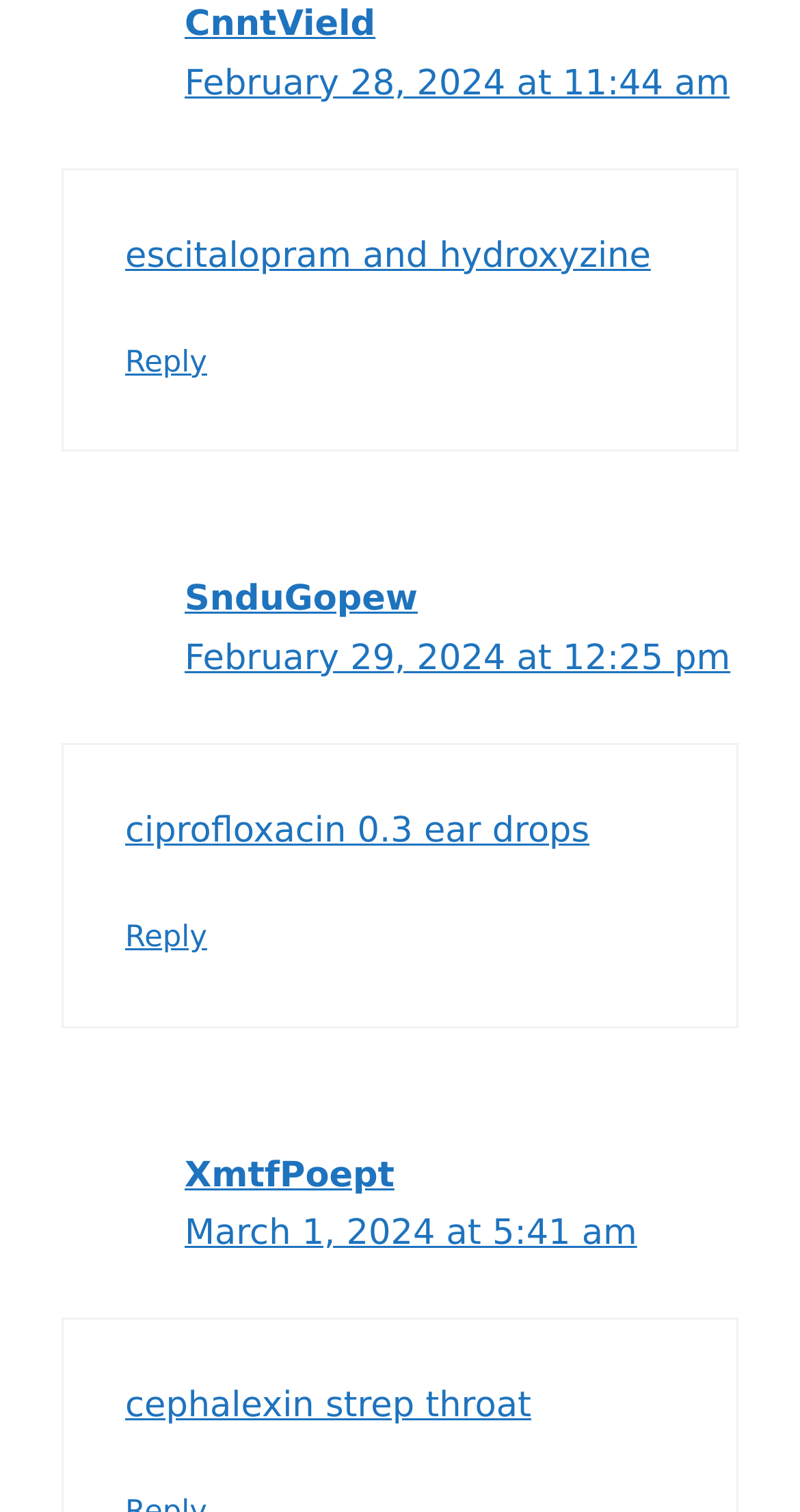Please identify the bounding box coordinates of the region to click in order to complete the given instruction: "View information about cephalaxin strep throat". The coordinates should be four float numbers between 0 and 1, i.e., [left, top, right, bottom].

[0.156, 0.916, 0.664, 0.944]